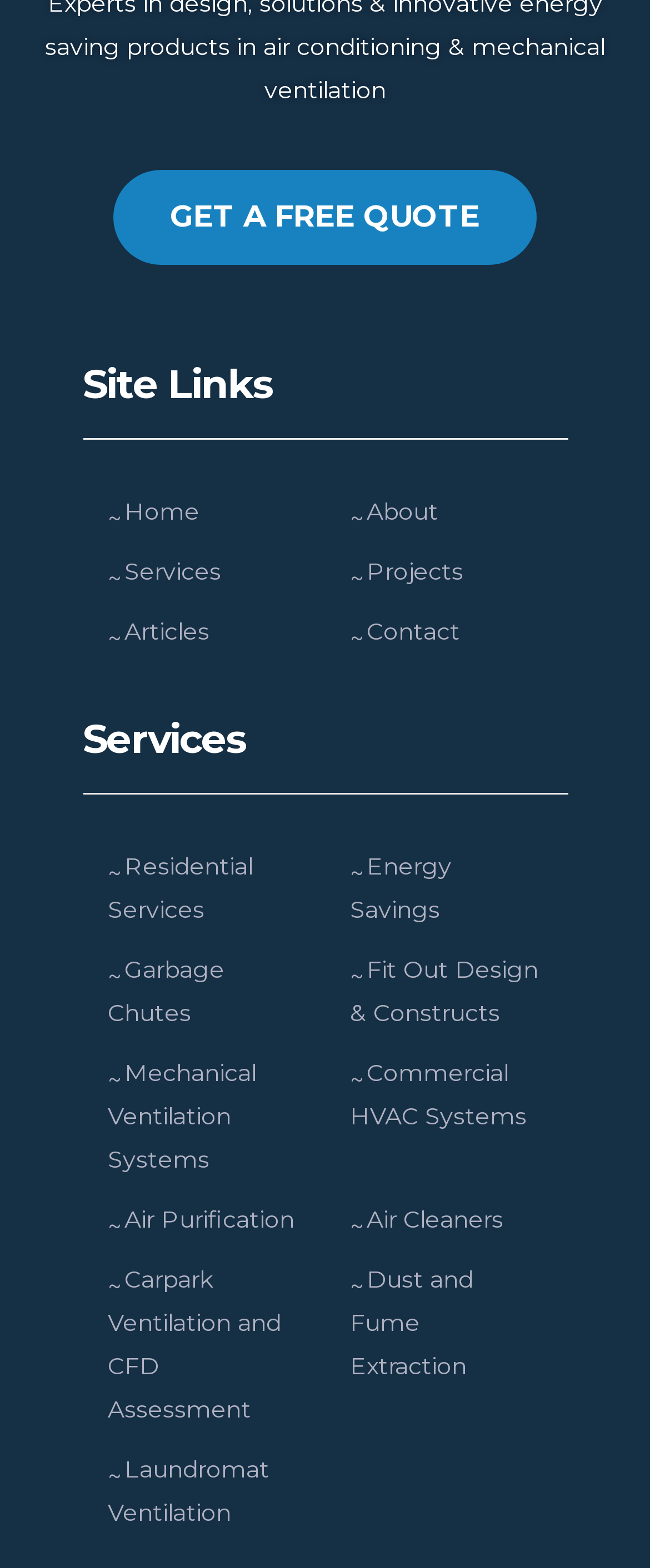What is the main category of services offered?
Answer the question with a detailed explanation, including all necessary information.

By analyzing the links under the 'Services' heading, I can see that the website offers both residential and commercial services, including HVAC systems, ventilation, and more.